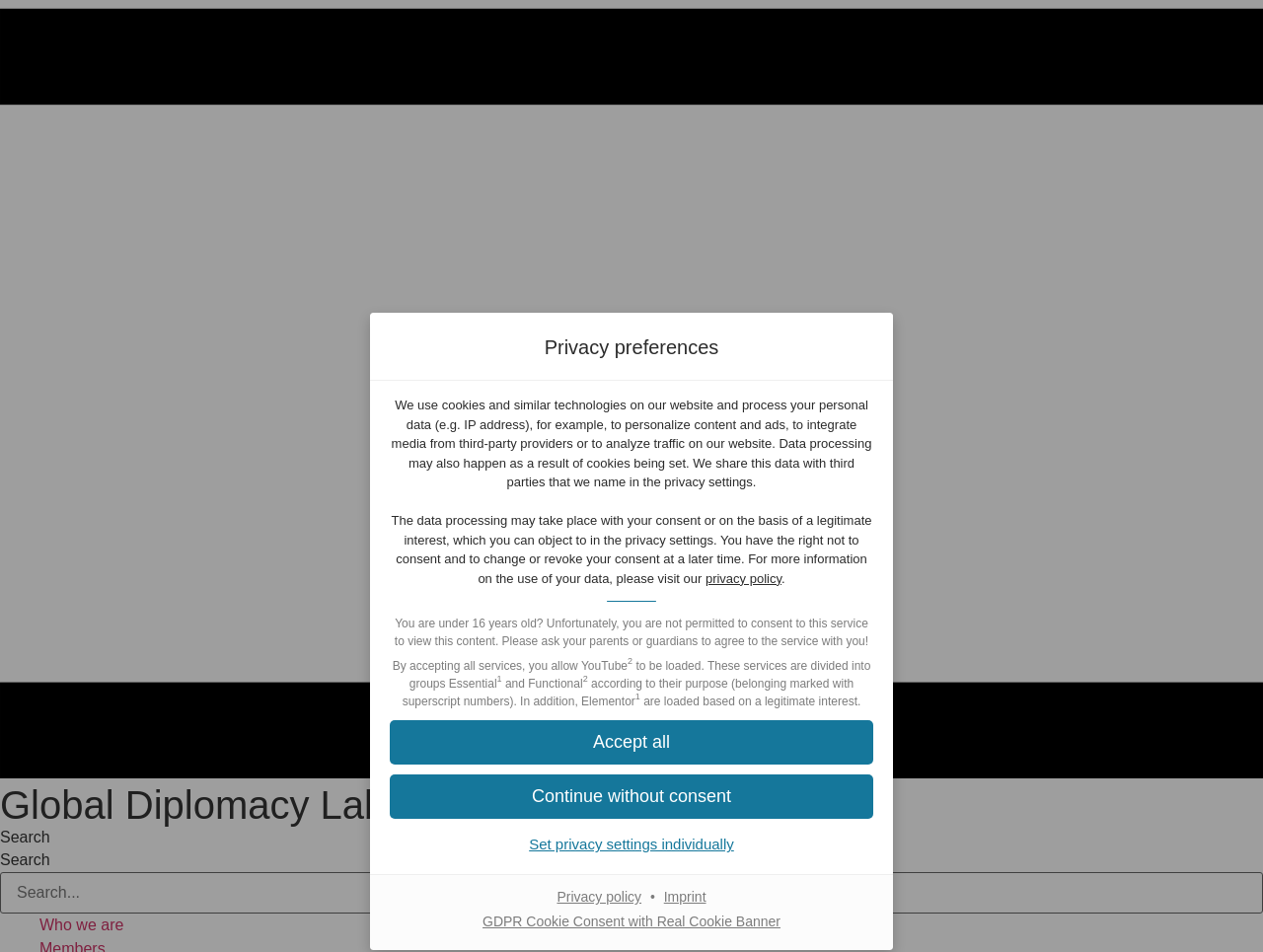Locate the bounding box coordinates of the clickable area needed to fulfill the instruction: "Go to imprint".

[0.522, 0.934, 0.563, 0.951]